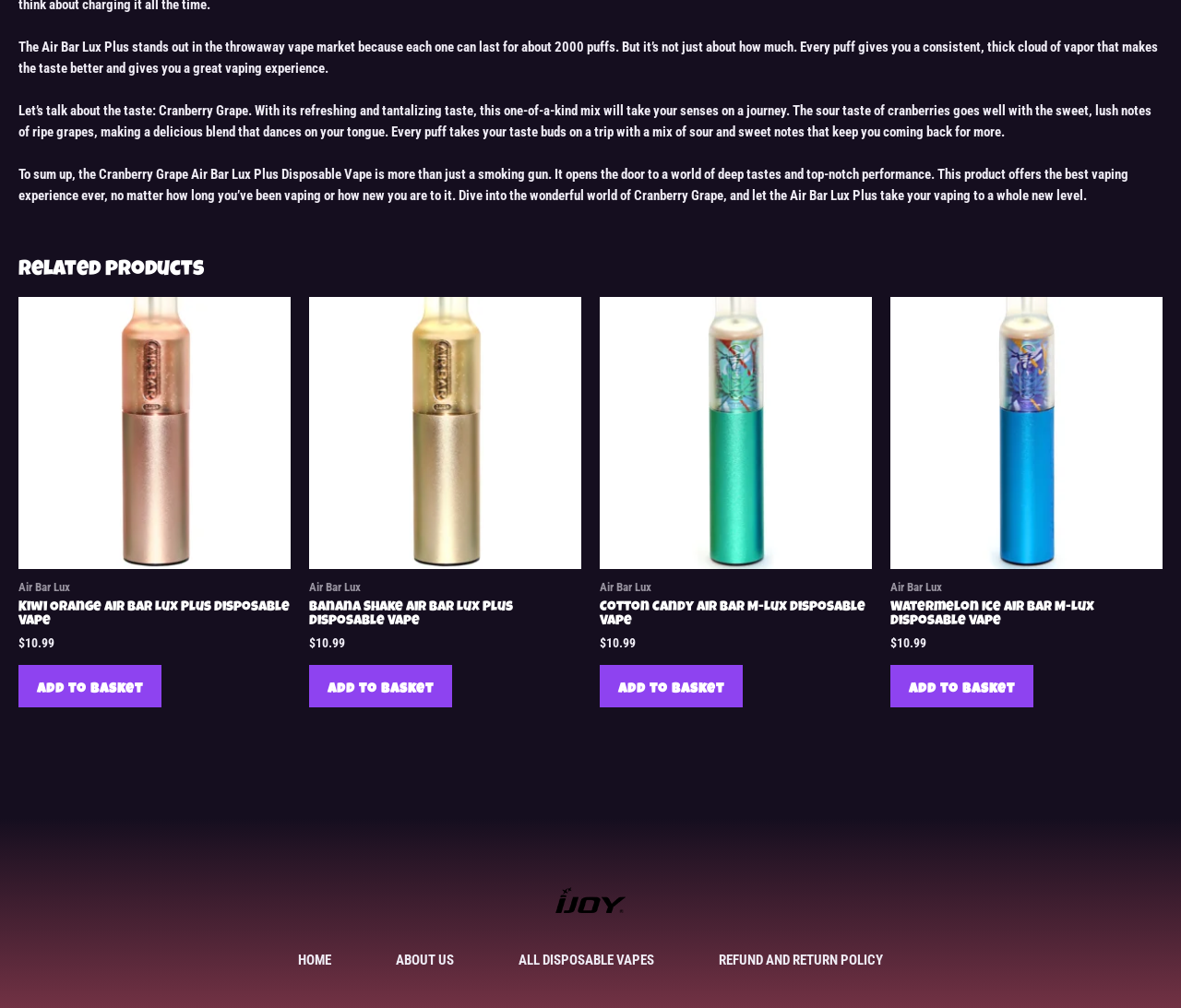Give a one-word or one-phrase response to the question: 
What is the price of Kiwi Orange Air Bar Lux Plus Disposable Vape?

$10.99